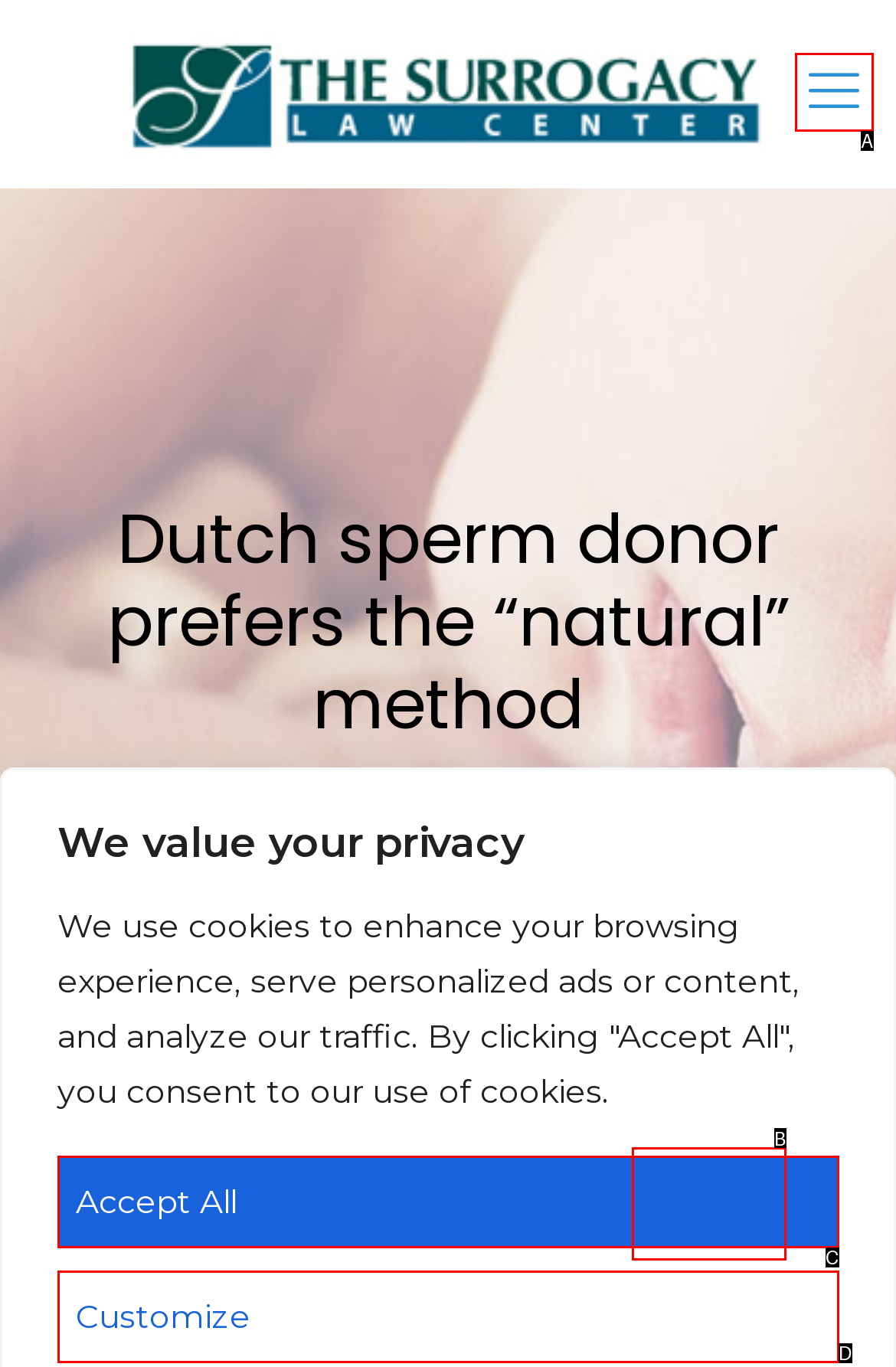Point out the option that best suits the description: aria-label="mobile menu"
Indicate your answer with the letter of the selected choice.

A